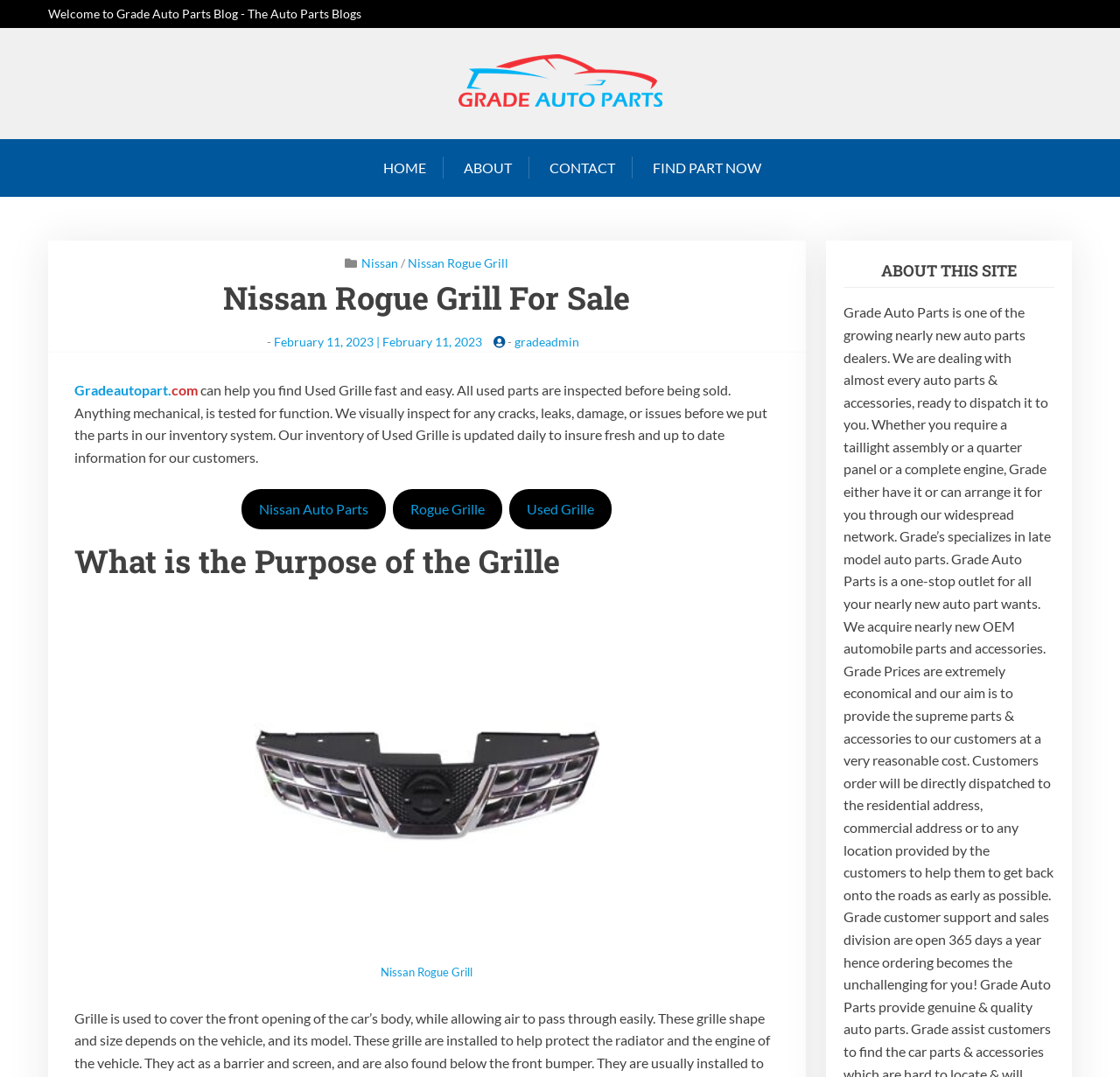How are the used parts inspected?
Can you give a detailed and elaborate answer to the question?

According to the webpage, the used parts are inspected before being sold. The inspection process involves mechanical testing for function and visual inspection for any cracks, leaks, damage, or issues.